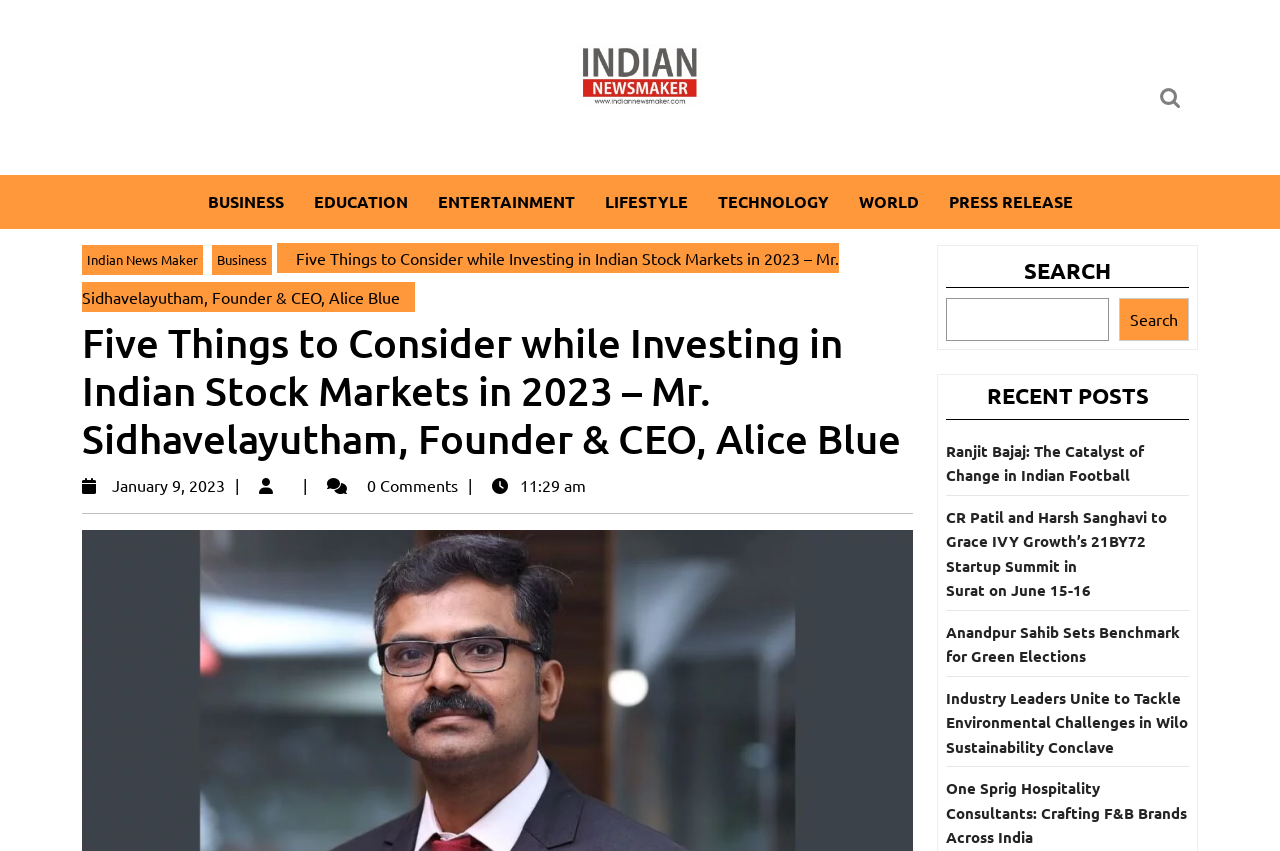Identify the bounding box coordinates for the UI element that matches this description: "alt="Indian News Maker"".

[0.451, 0.074, 0.549, 0.097]